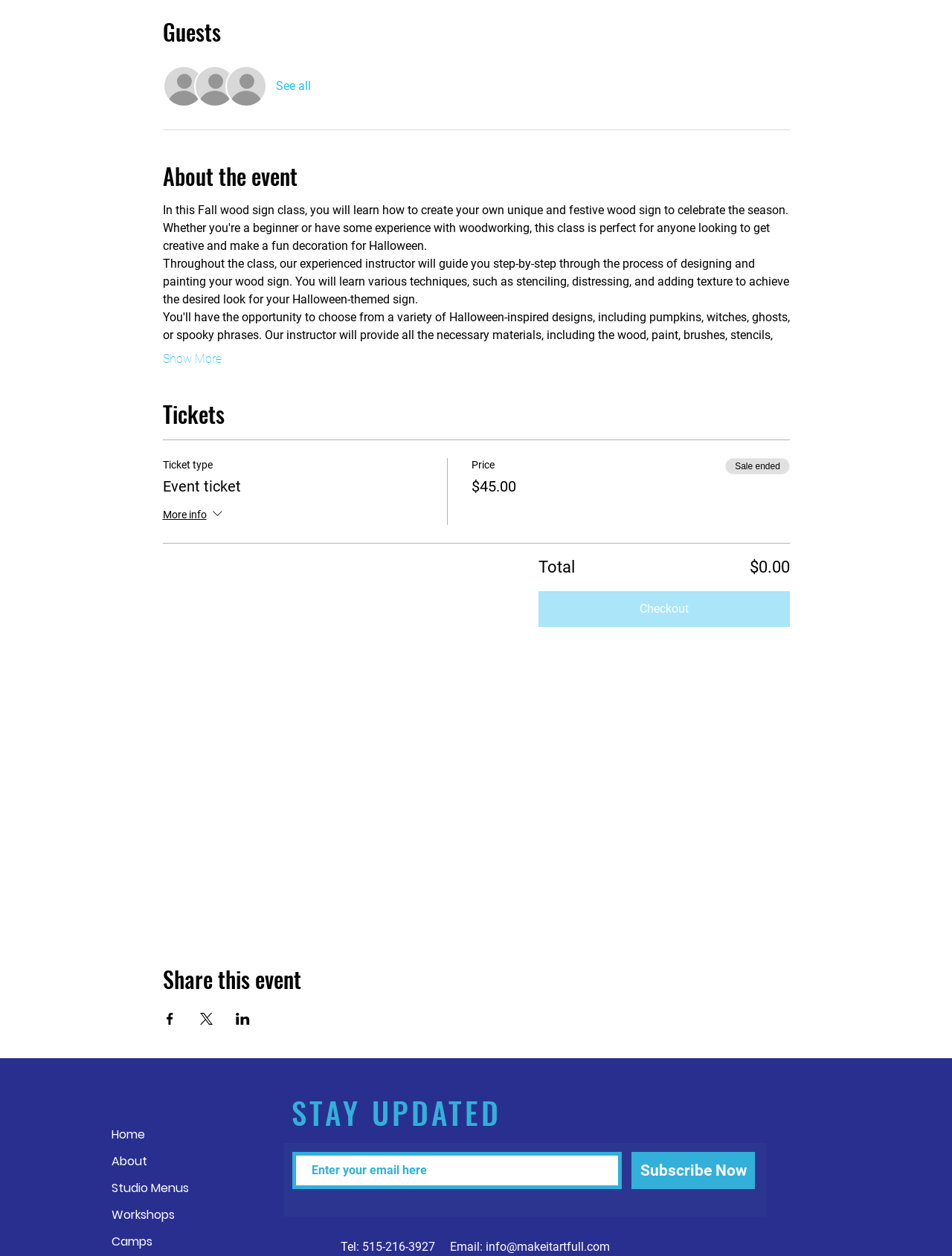Identify the bounding box coordinates of the HTML element based on this description: "See all".

[0.171, 0.052, 0.326, 0.085]